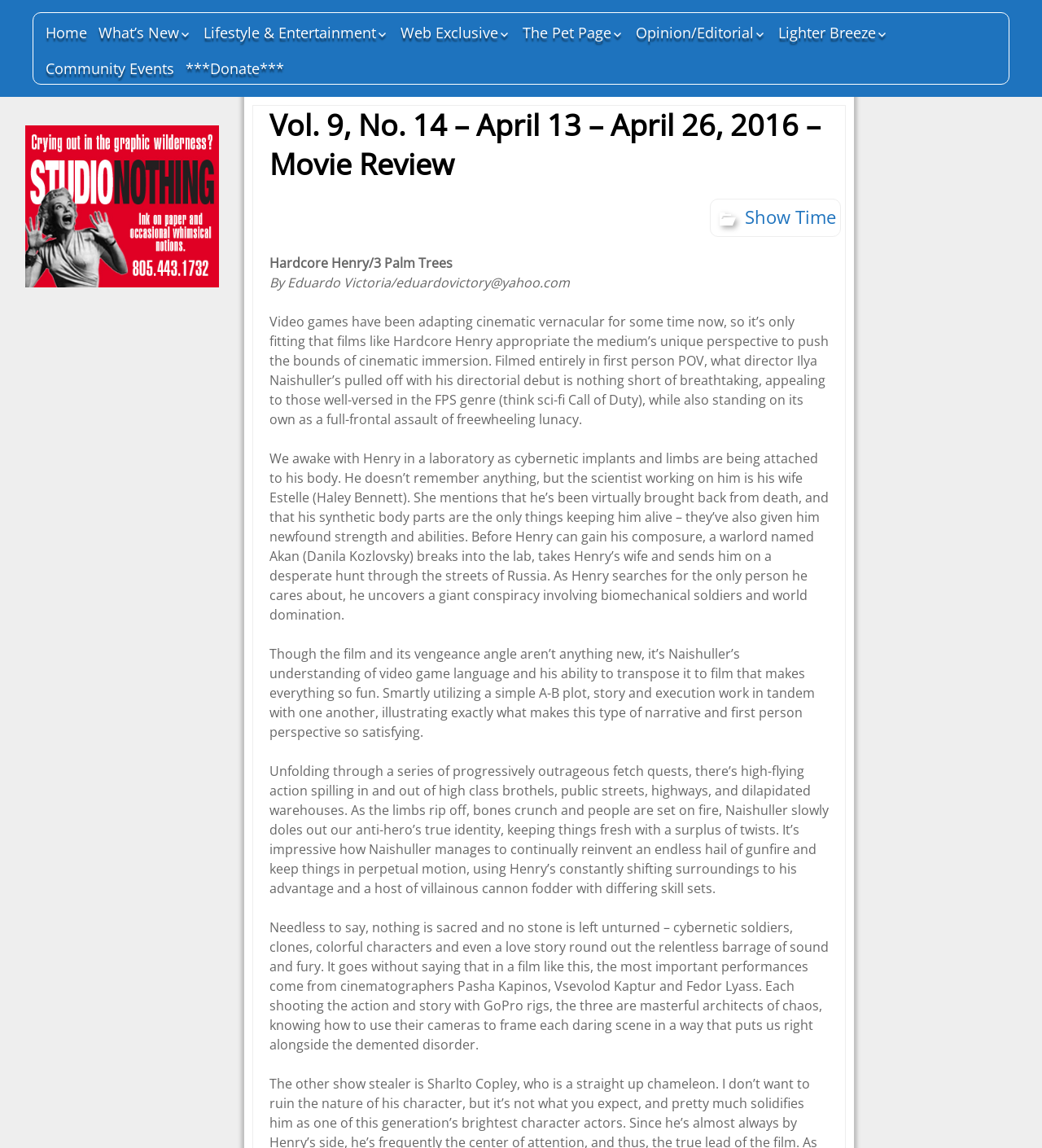Locate the bounding box coordinates of the area you need to click to fulfill this instruction: 'Check out Featured News'. The coordinates must be in the form of four float numbers ranging from 0 to 1: [left, top, right, bottom].

[0.091, 0.043, 0.248, 0.063]